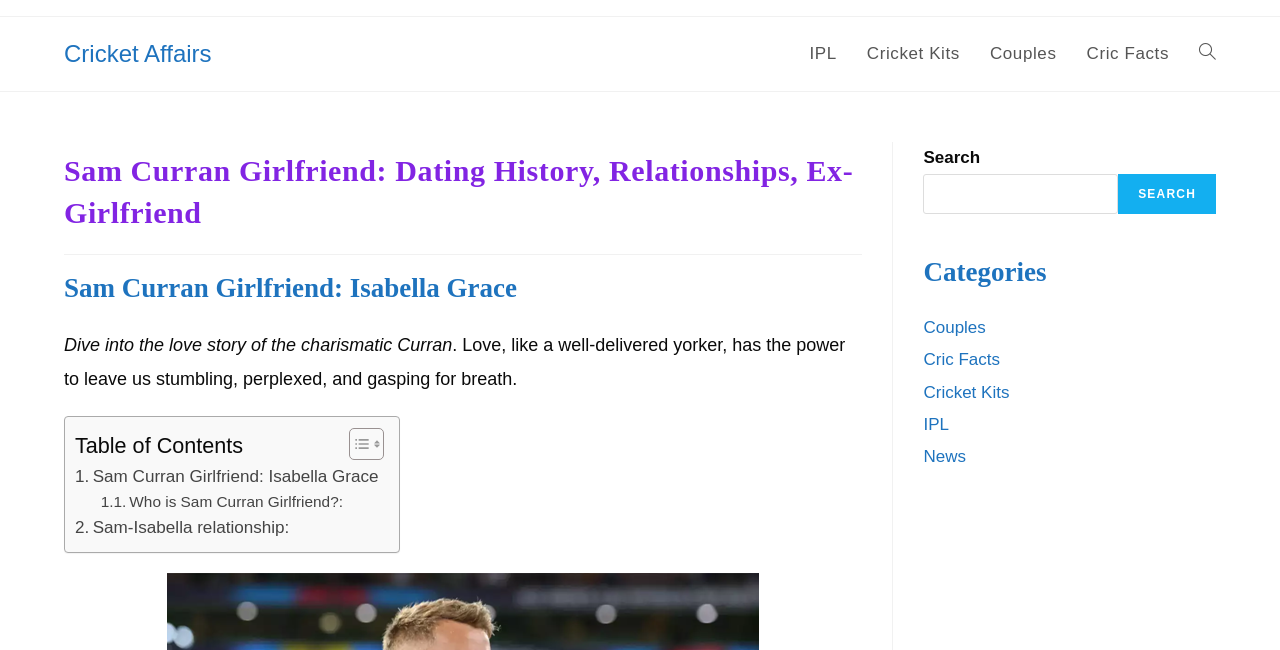What is the text above the 'Toggle Table of Content' link?
From the image, respond with a single word or phrase.

Table of Contents